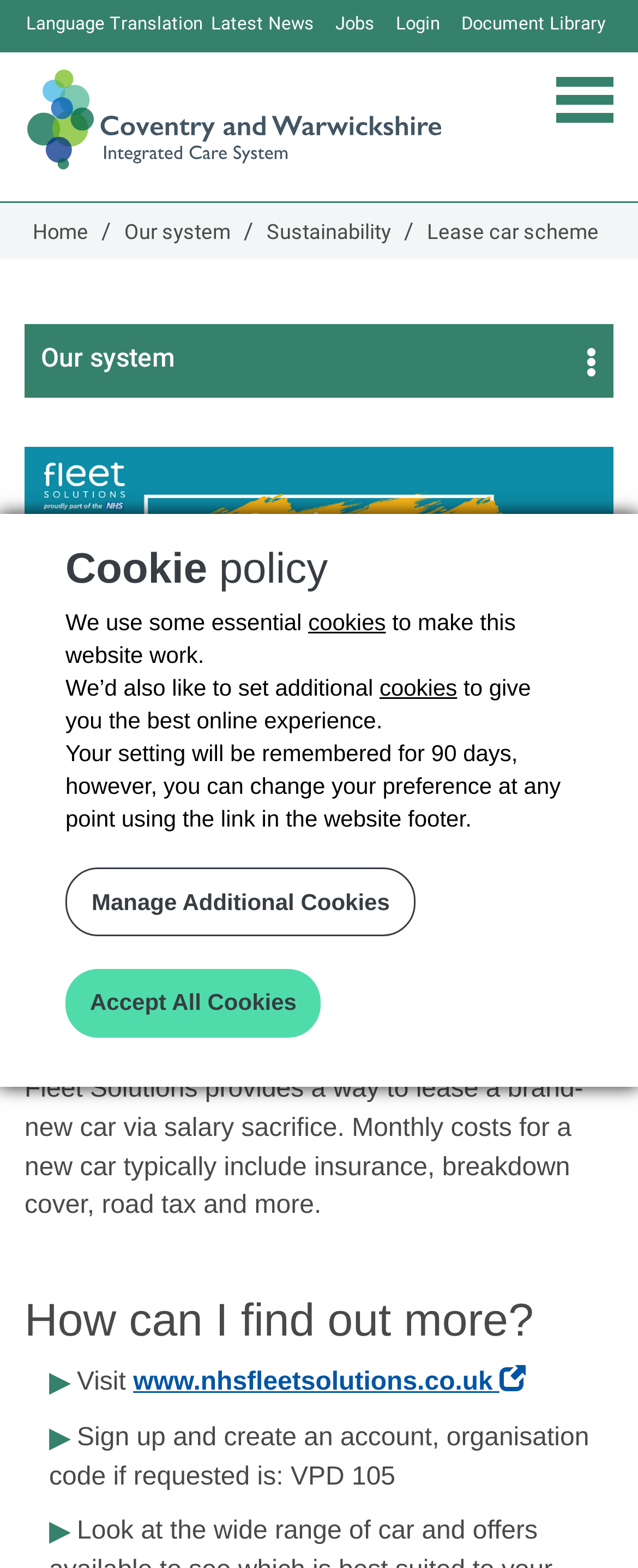Can you identify and provide the main heading of the webpage?

LEASE CAR SCHEME